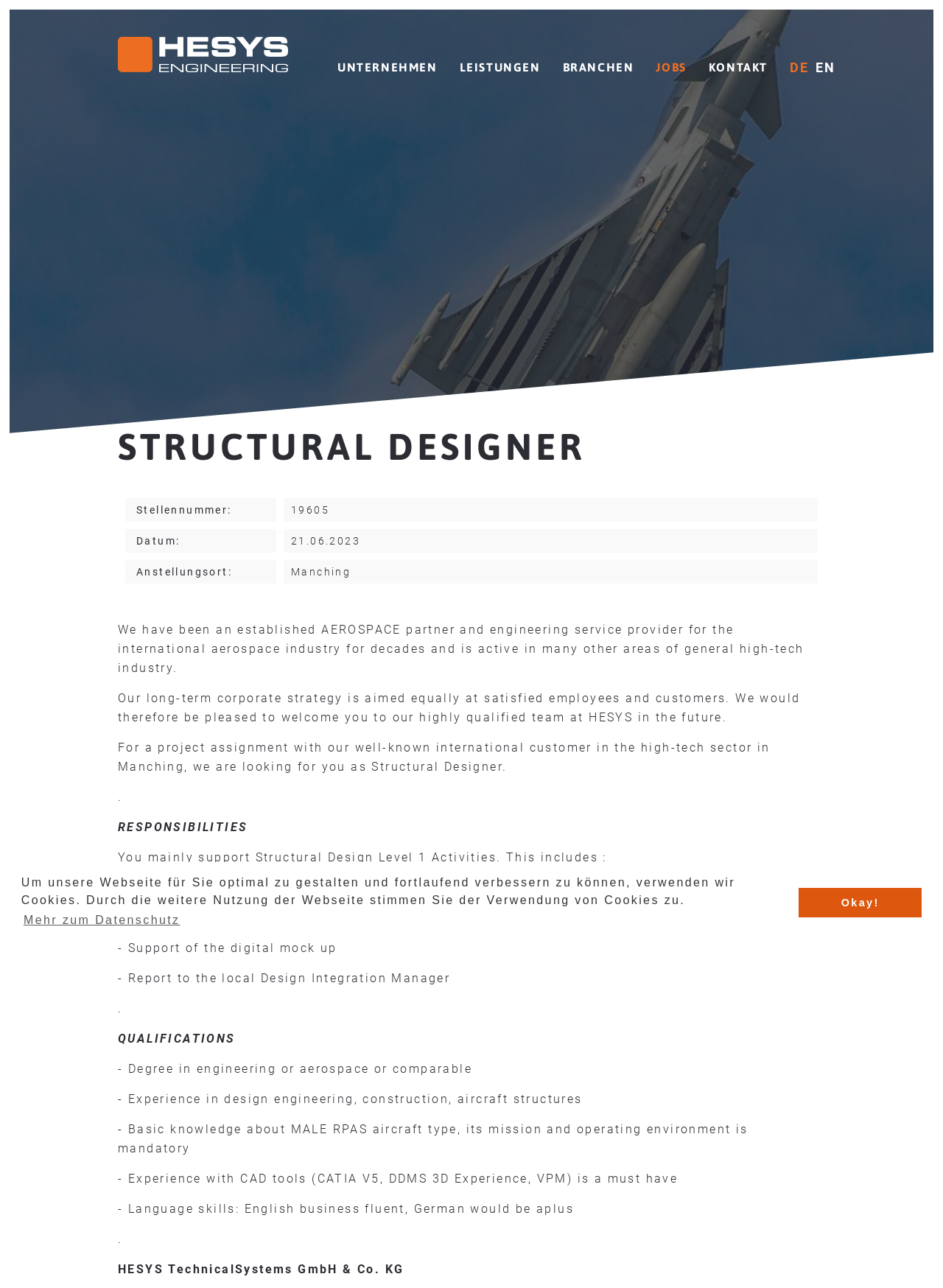What is the company name?
With the help of the image, please provide a detailed response to the question.

I found the company name by looking at the top navigation bar, where it is written as a link. It is also mentioned at the bottom of the page.